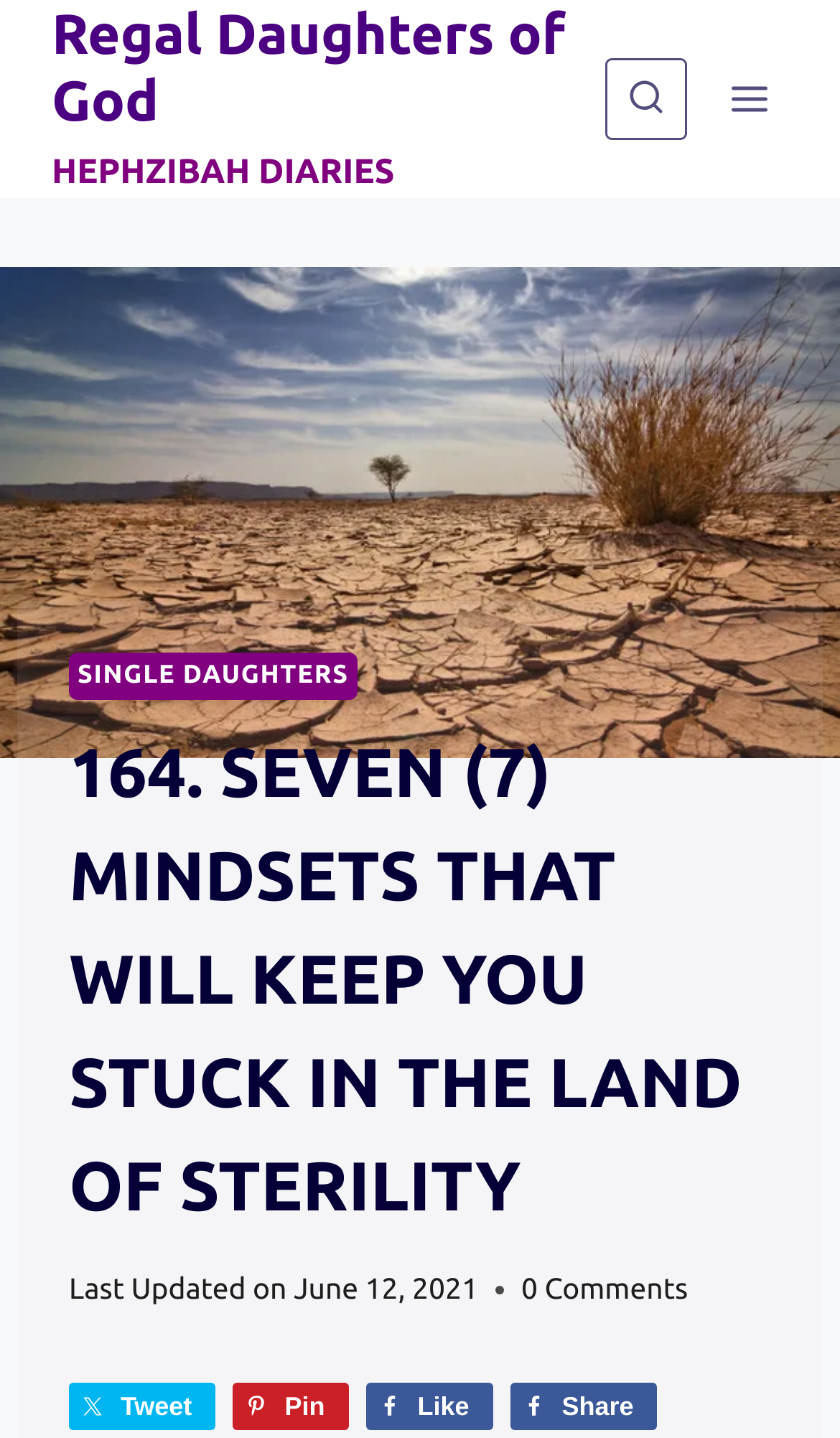Identify the bounding box coordinates for the element you need to click to achieve the following task: "View search form". The coordinates must be four float values ranging from 0 to 1, formatted as [left, top, right, bottom].

[0.721, 0.04, 0.819, 0.097]